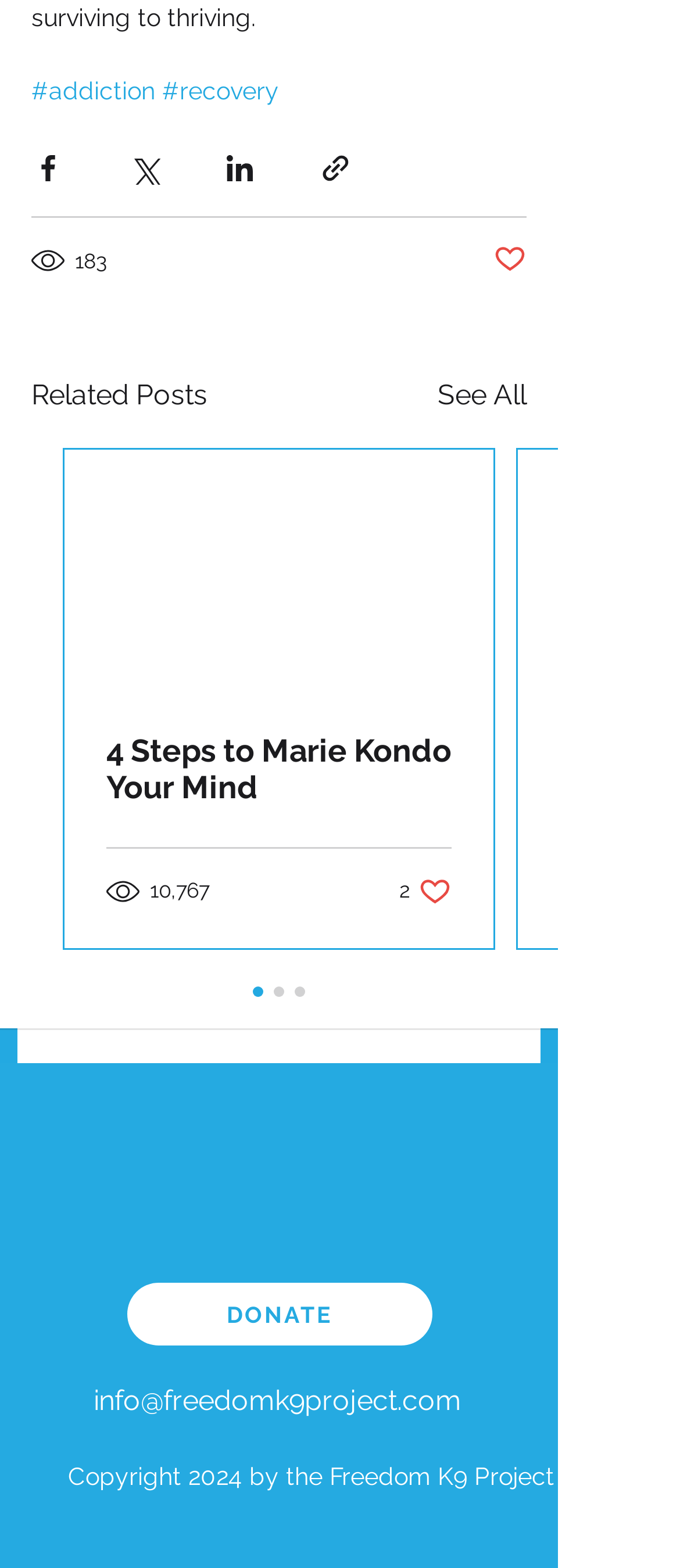Determine the bounding box coordinates for the clickable element required to fulfill the instruction: "Click the 'Share via Facebook' button". Provide the coordinates as four float numbers between 0 and 1, i.e., [left, top, right, bottom].

[0.046, 0.097, 0.095, 0.118]